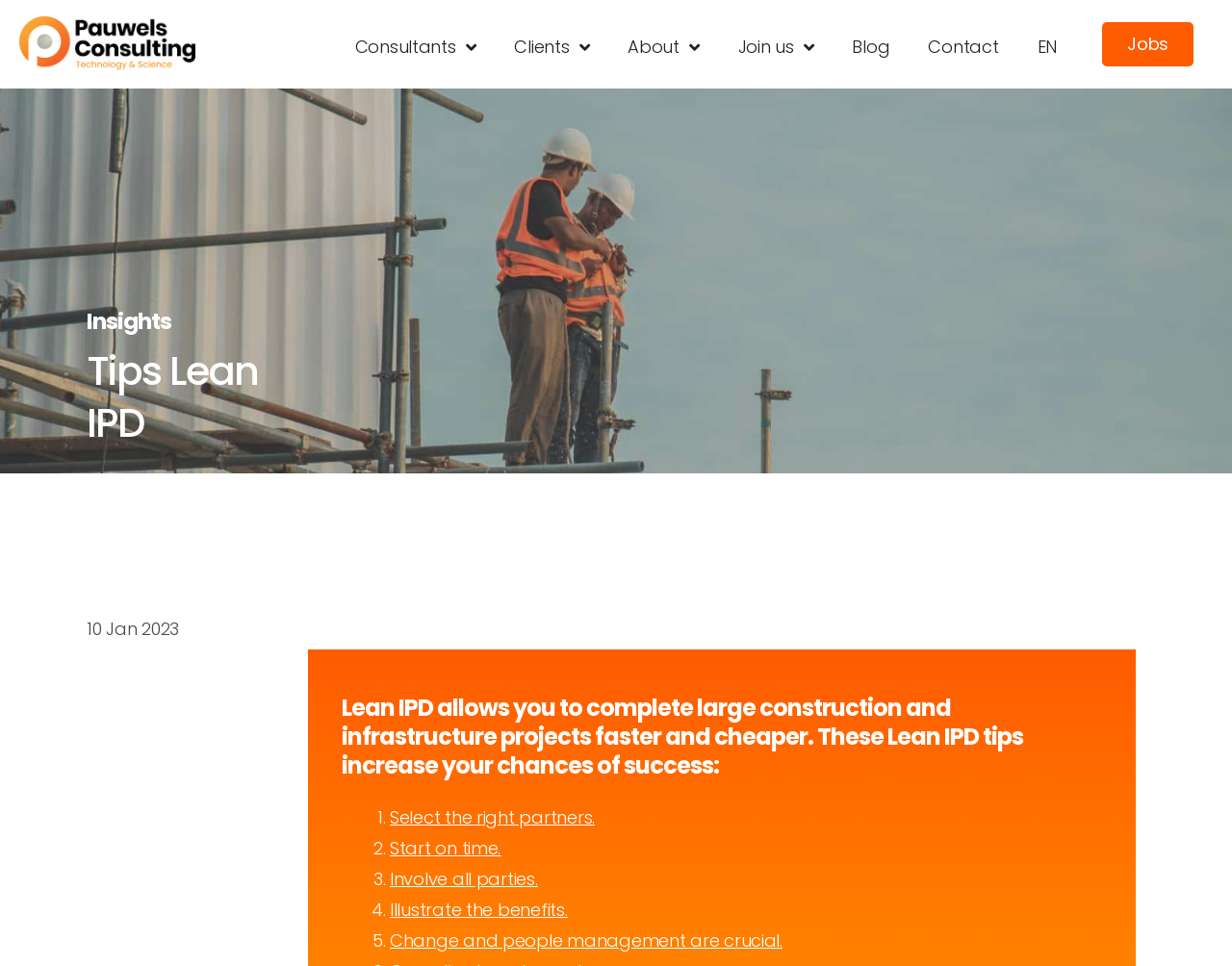What is the main topic of this webpage?
Look at the image and respond with a single word or a short phrase.

Lean IPD